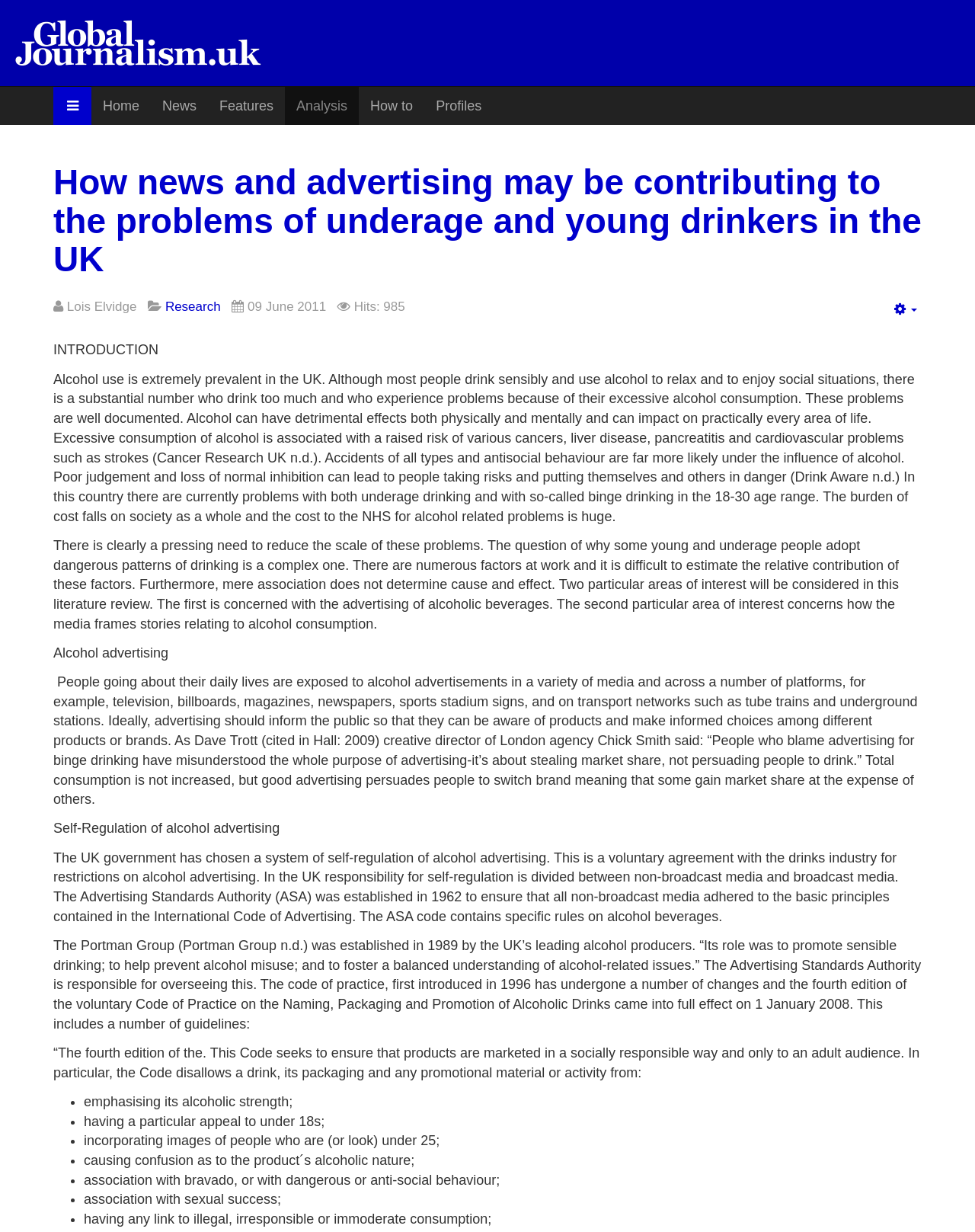Can you determine the bounding box coordinates of the area that needs to be clicked to fulfill the following instruction: "Click the 'News' link"?

[0.155, 0.071, 0.213, 0.101]